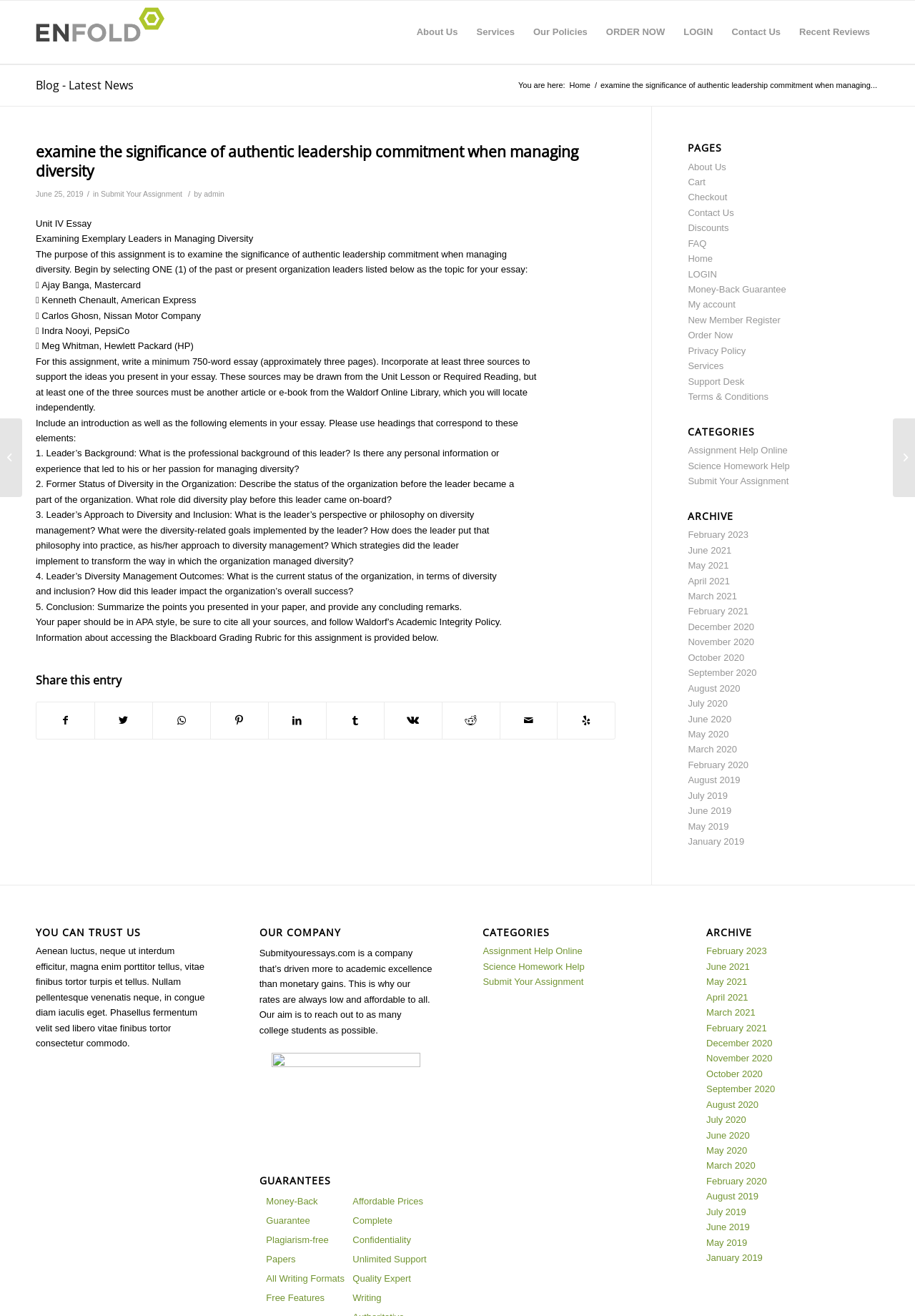Identify the bounding box coordinates of the section to be clicked to complete the task described by the following instruction: "Share this entry on Facebook". The coordinates should be four float numbers between 0 and 1, formatted as [left, top, right, bottom].

[0.04, 0.534, 0.103, 0.562]